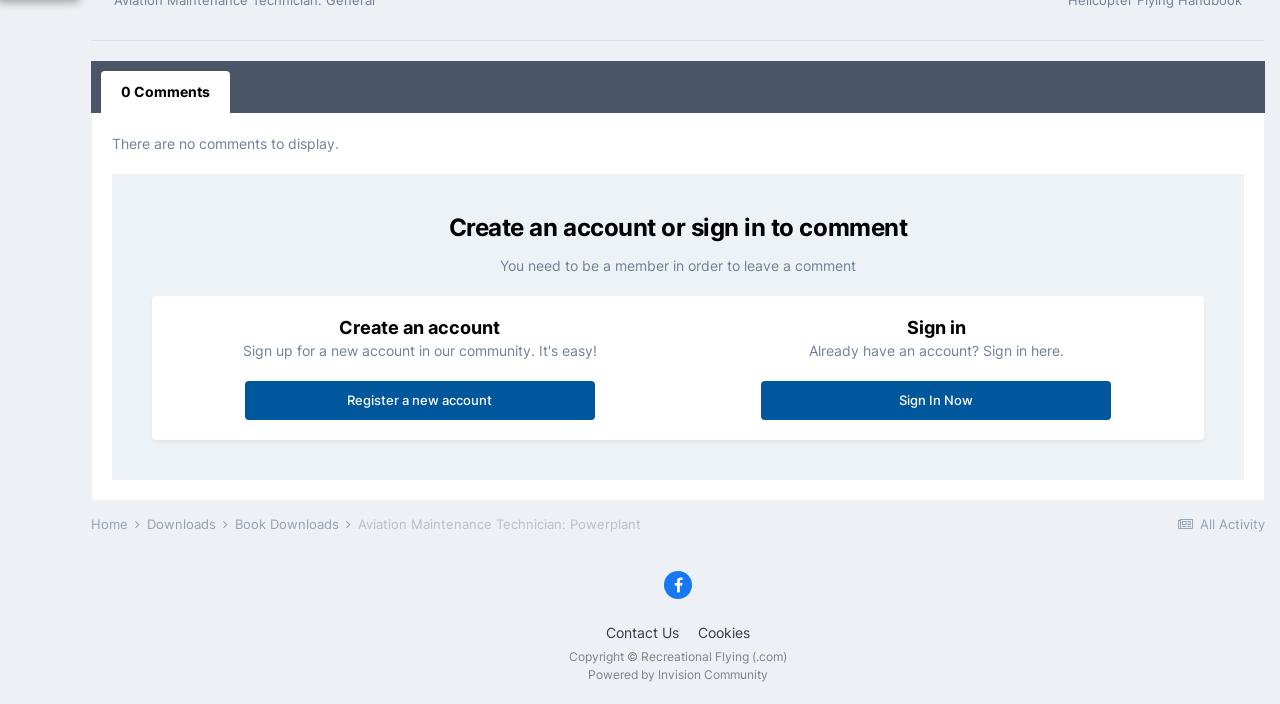Point out the bounding box coordinates of the section to click in order to follow this instruction: "View all activity".

[0.918, 0.732, 0.988, 0.755]